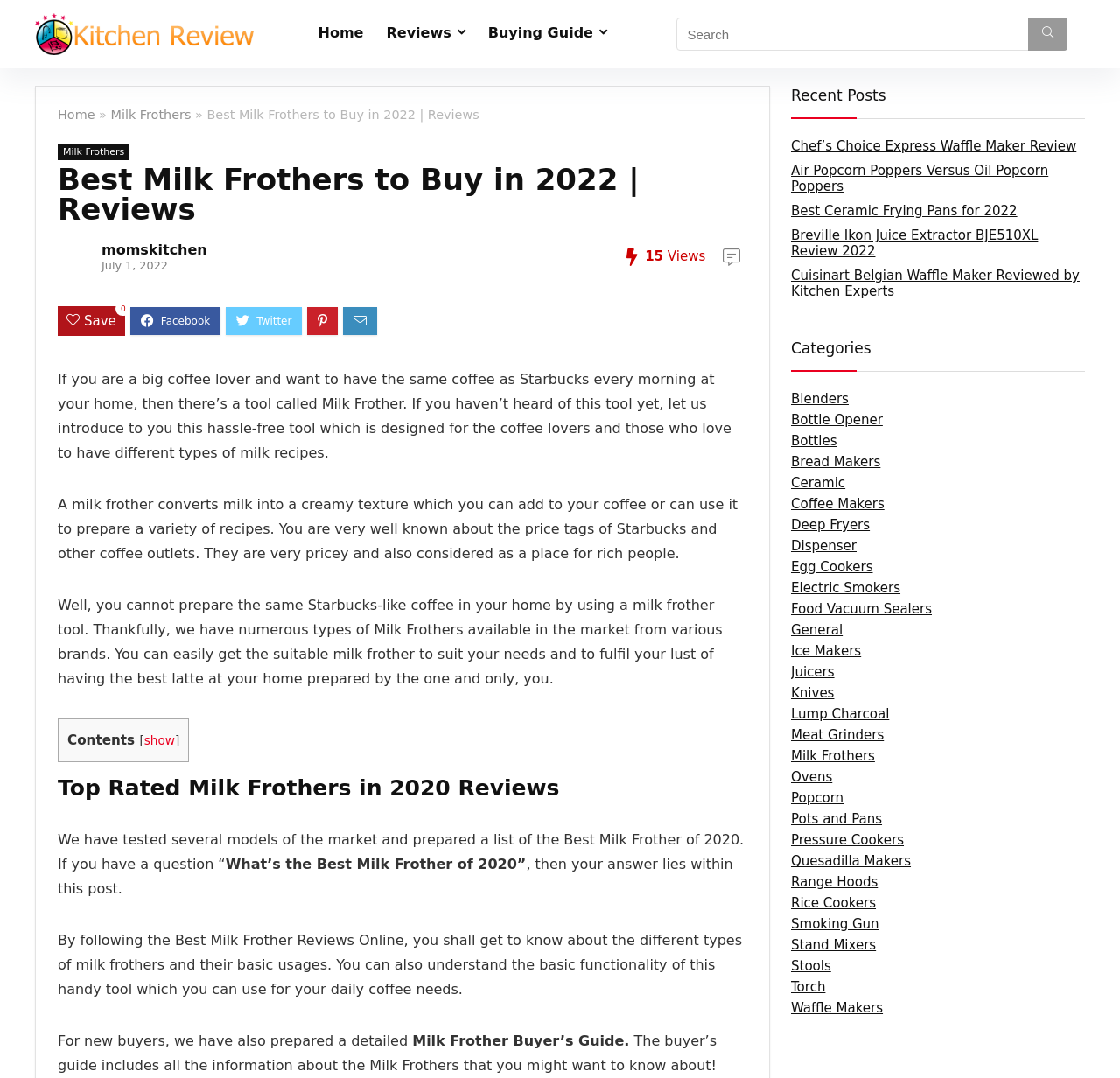What is the purpose of a milk frother?
Answer the question with a single word or phrase, referring to the image.

To convert milk into a creamy texture